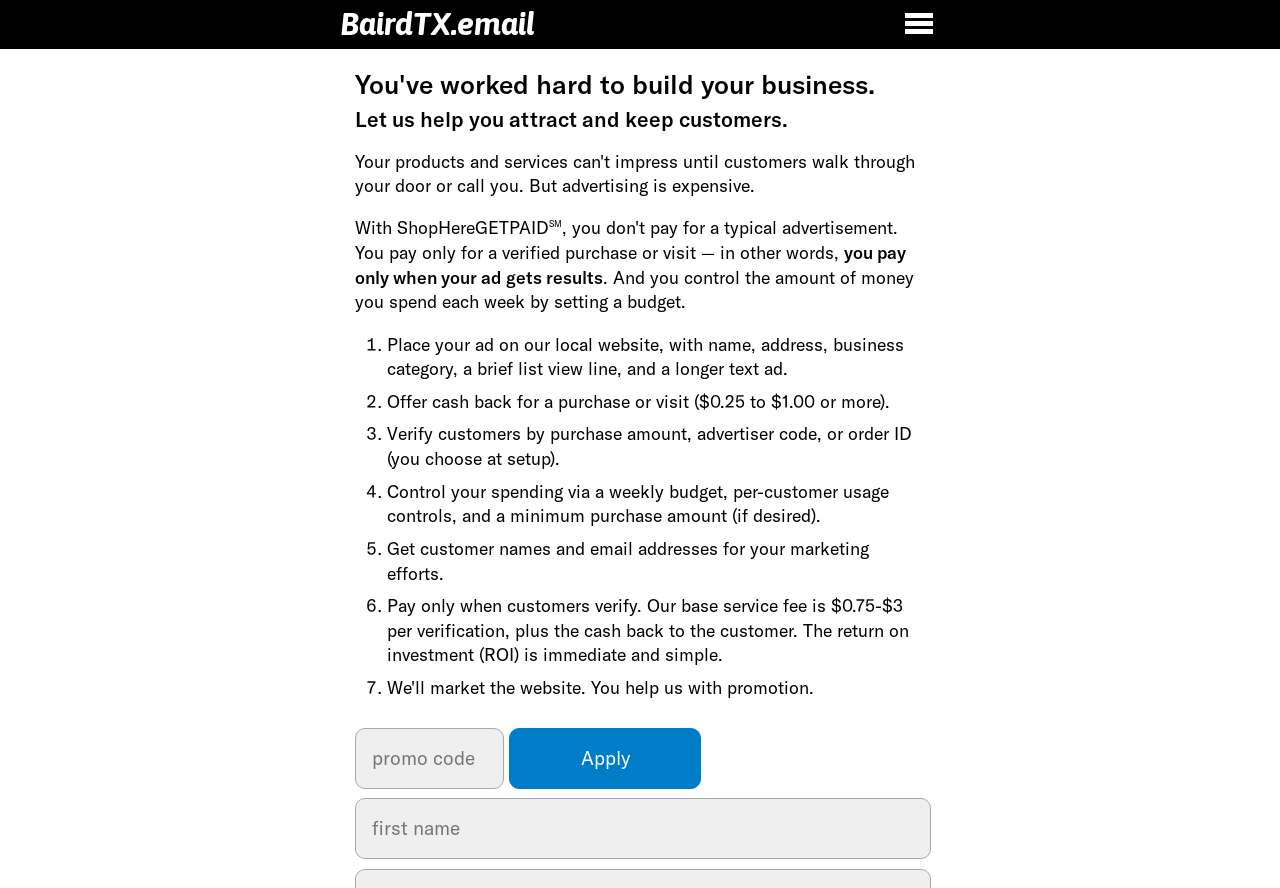Please provide a comprehensive answer to the question below using the information from the image: What is the purpose of ShopHereGETPAID?

According to the webpage, ShopHereGETPAID is a service that helps businesses attract and keep customers. This is stated in the text 'With ShopHereGETPAID you pay only when your ad gets results'.